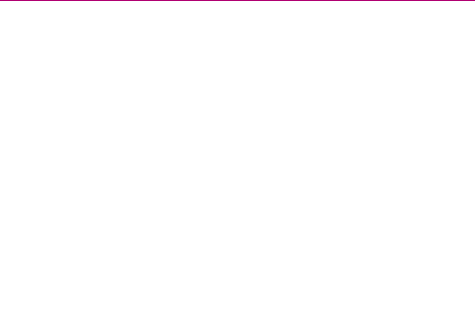Who is the photographer?
Kindly offer a comprehensive and detailed response to the question.

According to the caption, the photographer who captured the beautiful sunset scene is Eilidh, known for her ability to capture genuine emotions and create lasting memories.